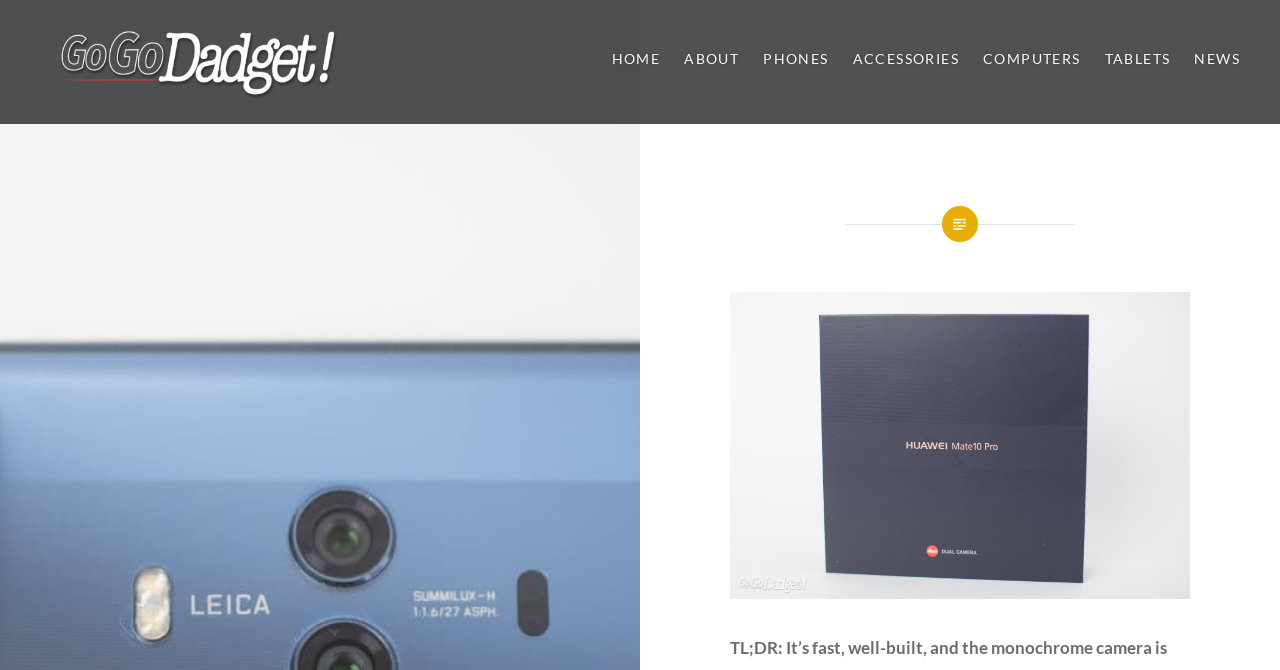Identify the bounding box of the HTML element described as: "parent_node: GoGoDadget".

[0.031, 0.134, 0.281, 0.165]